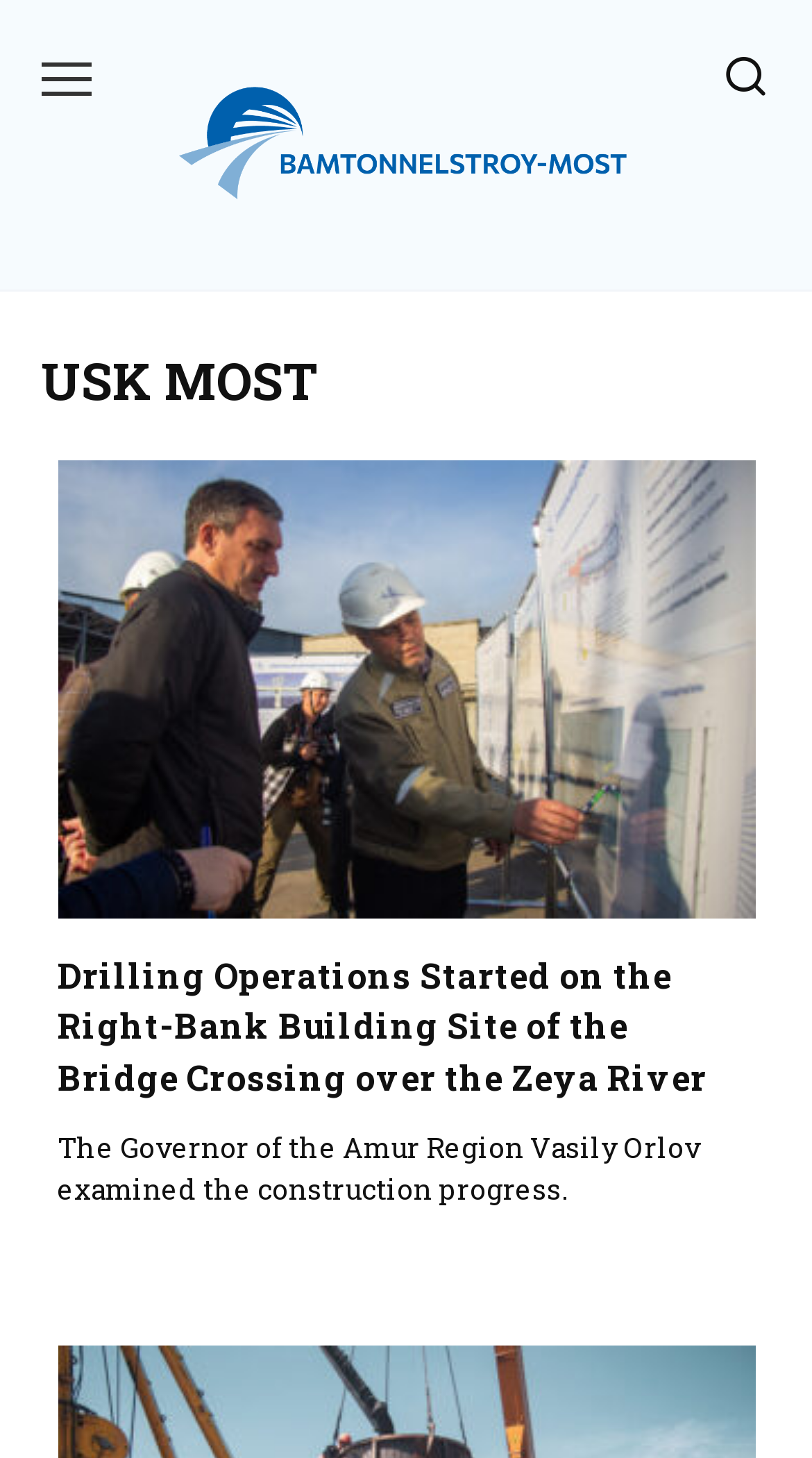Locate the bounding box of the UI element defined by this description: "Recent news". The coordinates should be given as four float numbers between 0 and 1, formatted as [left, top, right, bottom].

[0.071, 0.6, 0.929, 0.628]